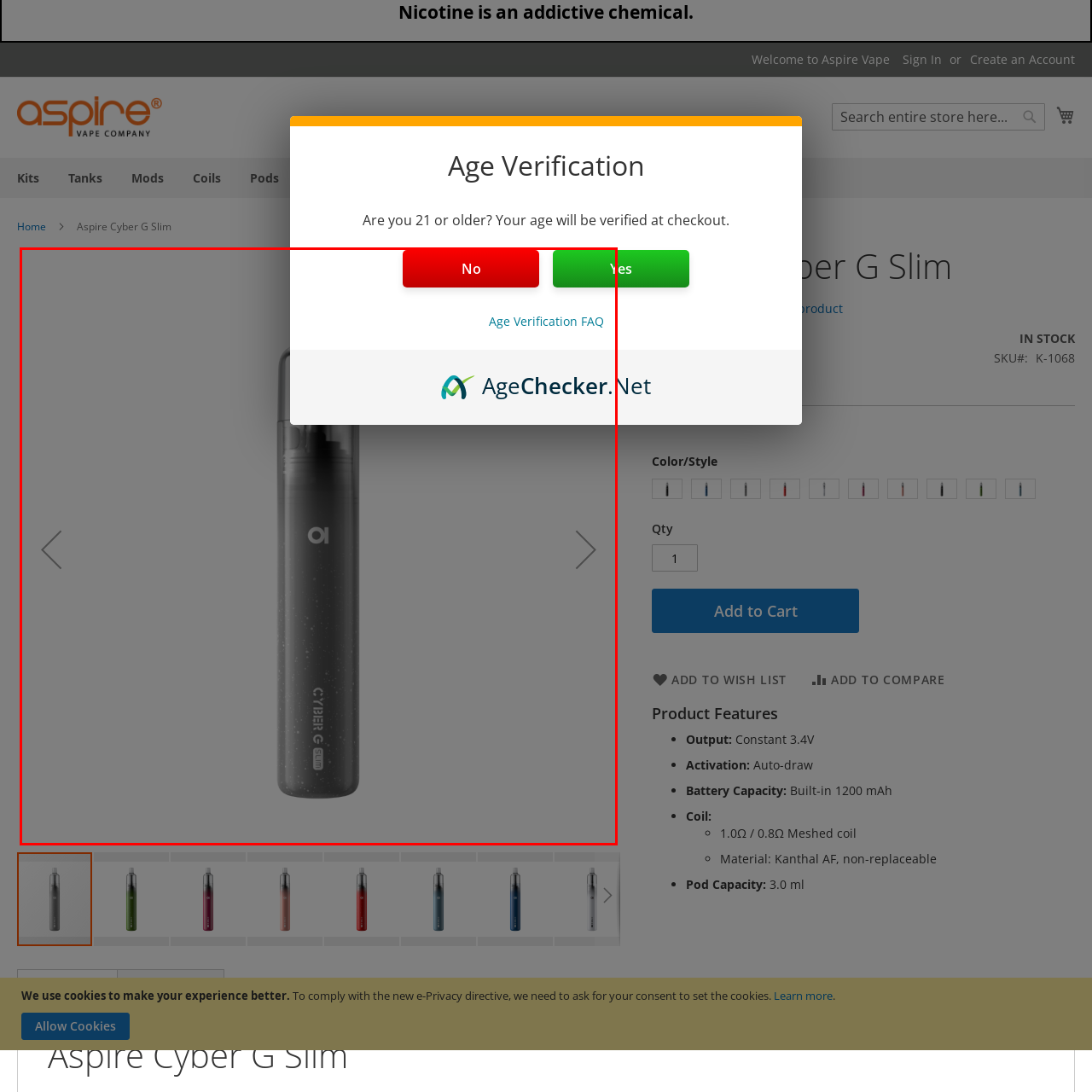What is the shape of the vaping device?
Analyze the image surrounded by the red bounding box and provide a thorough answer.

The caption explicitly states that the device has a 'cylindrical shape', which suggests that it is shaped like a cylinder.